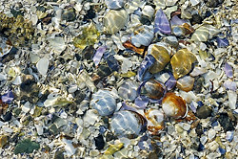What is reflected in the colors and textures of the shells and pebbles?
Refer to the image and give a detailed answer to the question.

The caption describes the shells and pebbles as having a vibrant mix of colors and textures, which reflect the rich biodiversity of the region, indicating that the diversity of the region is visible in the characteristics of the shells and pebbles.